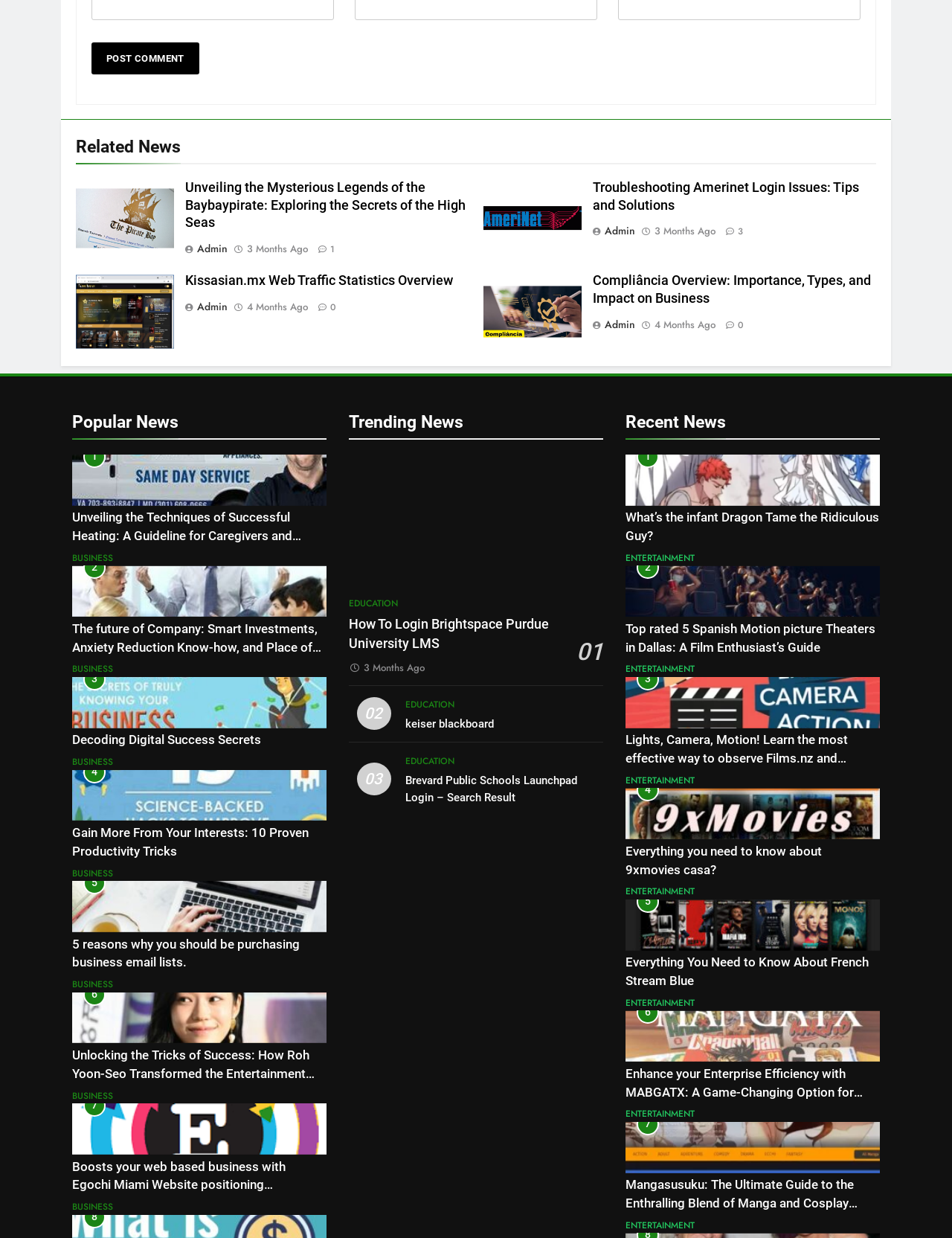Provide the bounding box coordinates of the area you need to click to execute the following instruction: "Explore Popular News".

[0.076, 0.331, 0.343, 0.355]